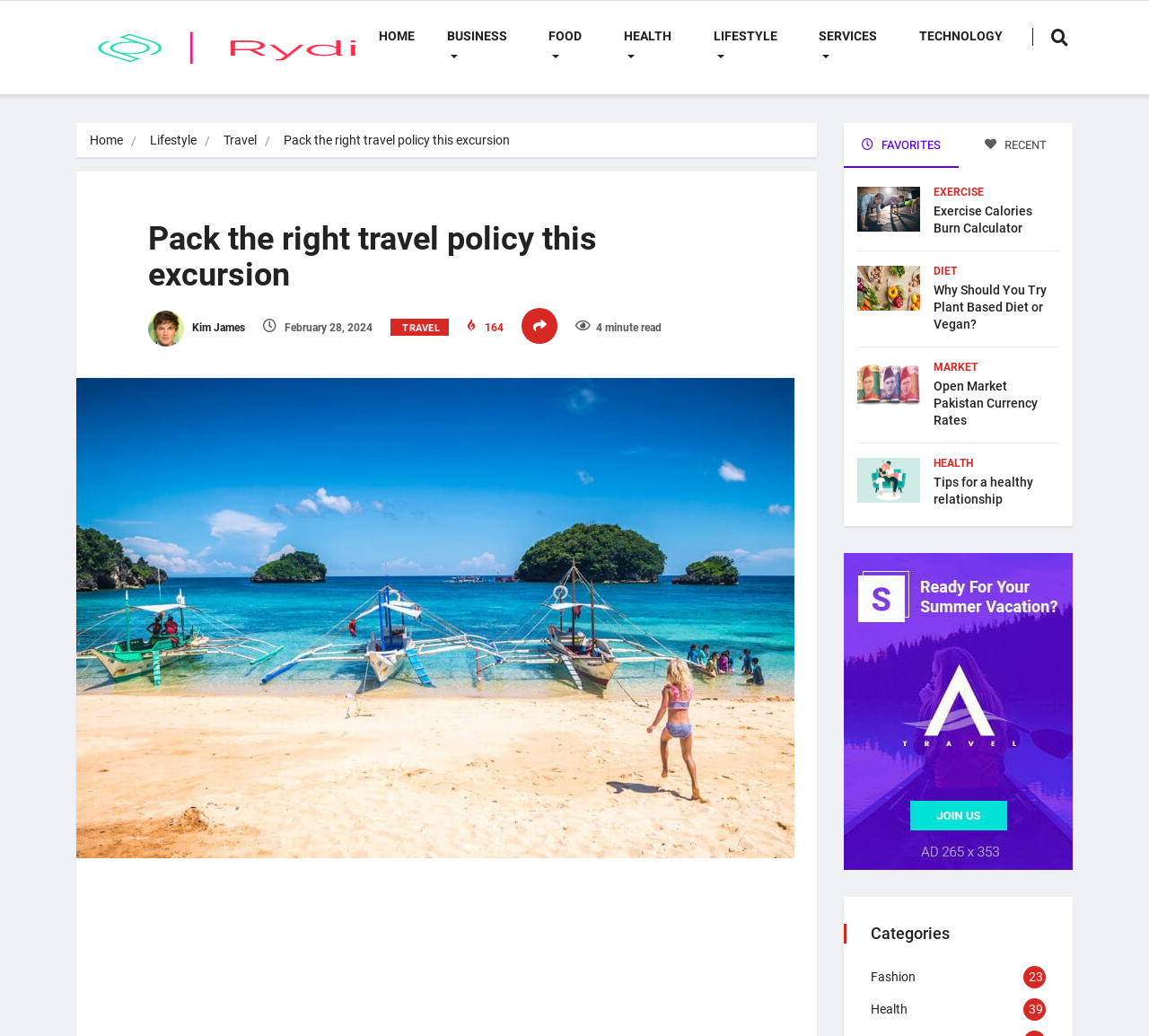Bounding box coordinates should be provided in the format (top-left x, top-left y, bottom-right x, bottom-right y) with all values between 0 and 1. Identify the bounding box for this UI element: parent_node: HOME

[0.066, 0.024, 0.316, 0.068]